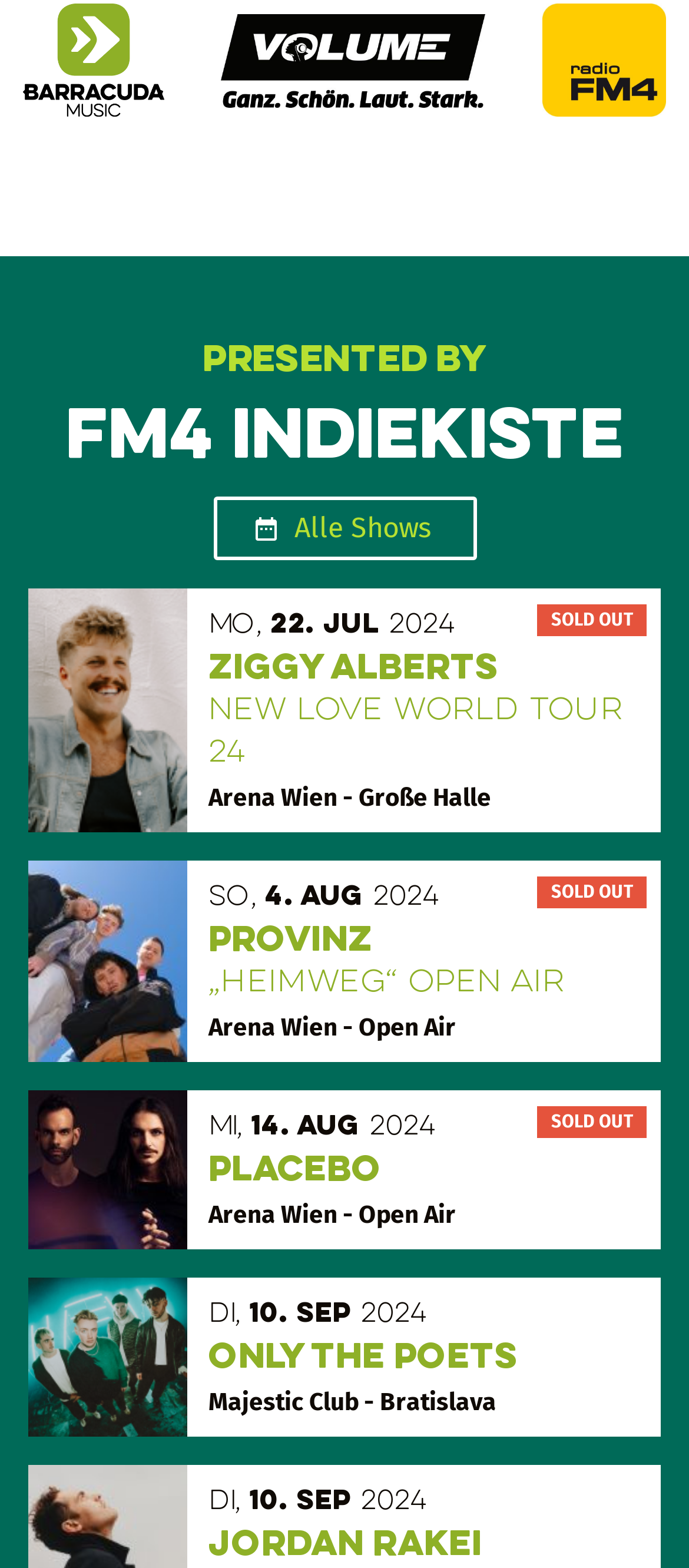Find and indicate the bounding box coordinates of the region you should select to follow the given instruction: "Check save my name and email".

None